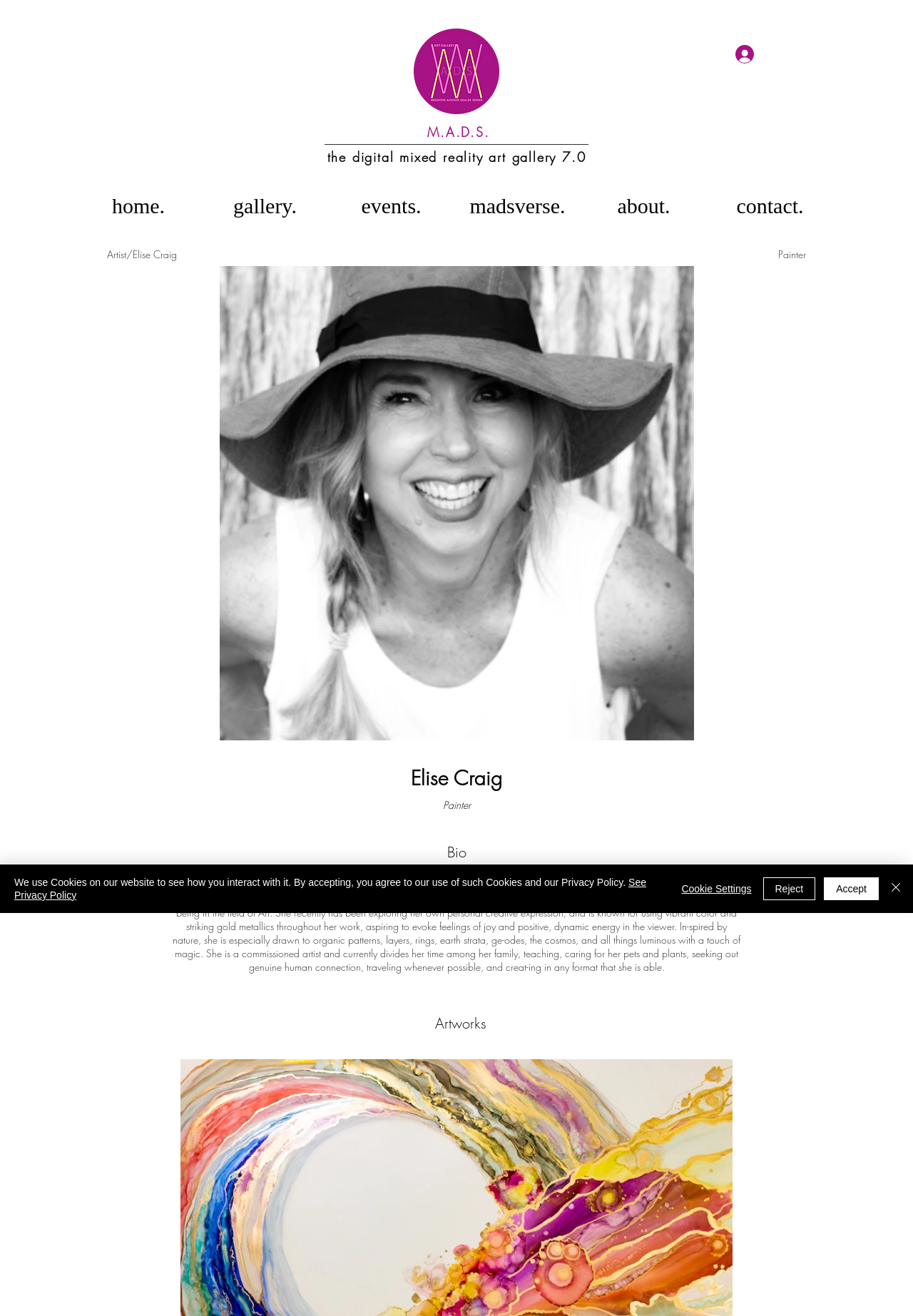Determine the bounding box coordinates for the region that must be clicked to execute the following instruction: "View Elise Craig's artworks".

[0.122, 0.77, 0.888, 0.785]